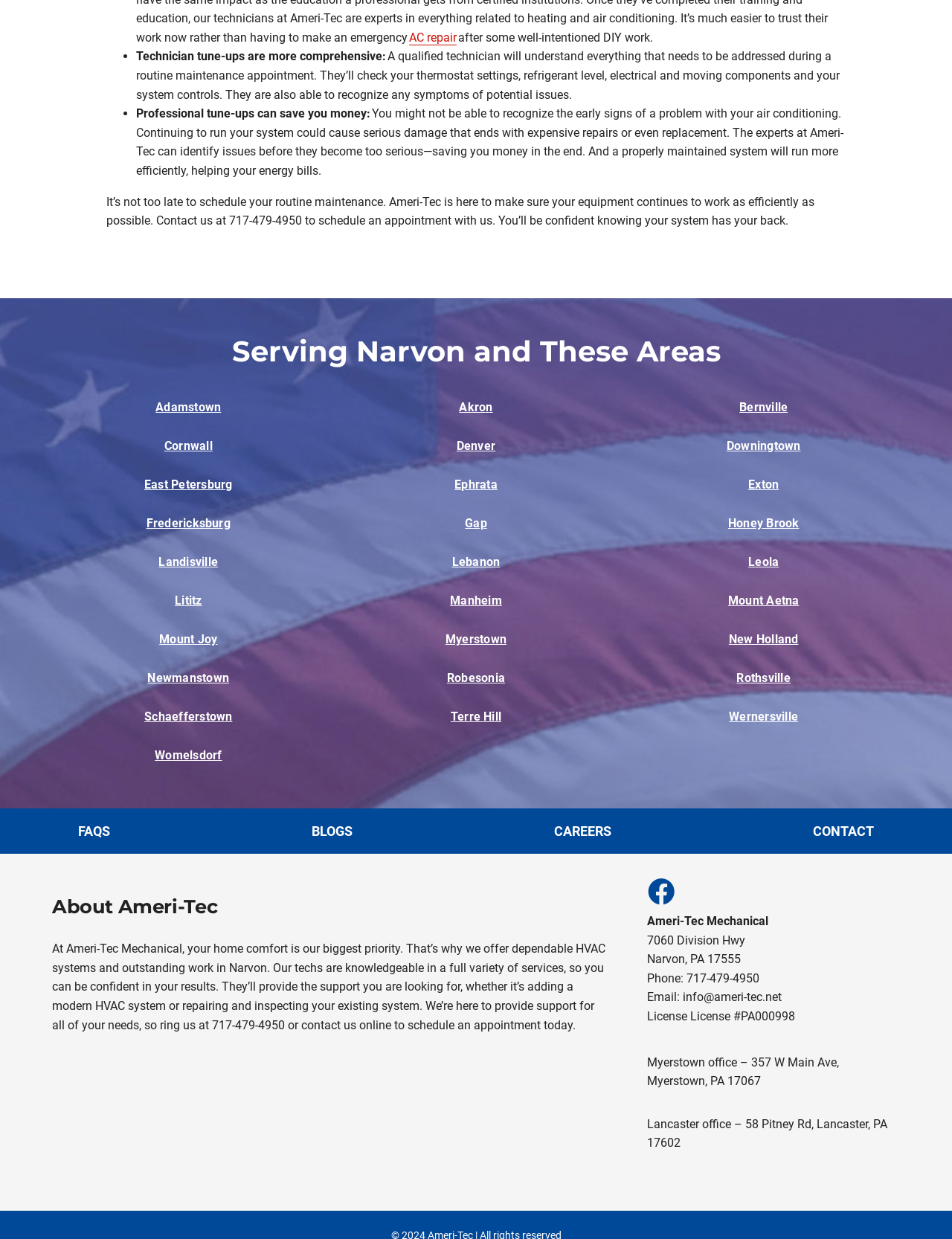Use a single word or phrase to answer the following:
What is the license number of Ameri-Tec?

PA000998